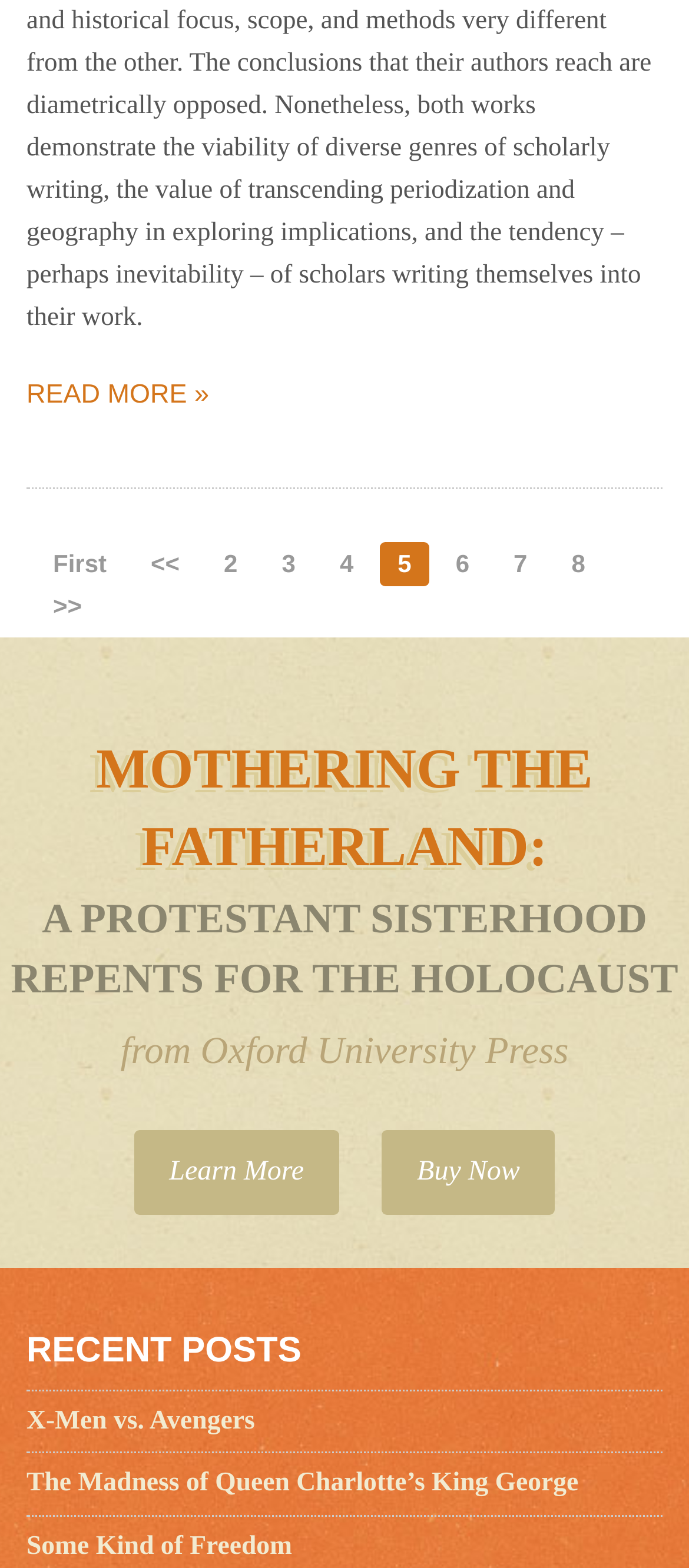Please specify the bounding box coordinates of the clickable section necessary to execute the following command: "Click on 'READ MORE »'".

[0.038, 0.239, 0.962, 0.266]